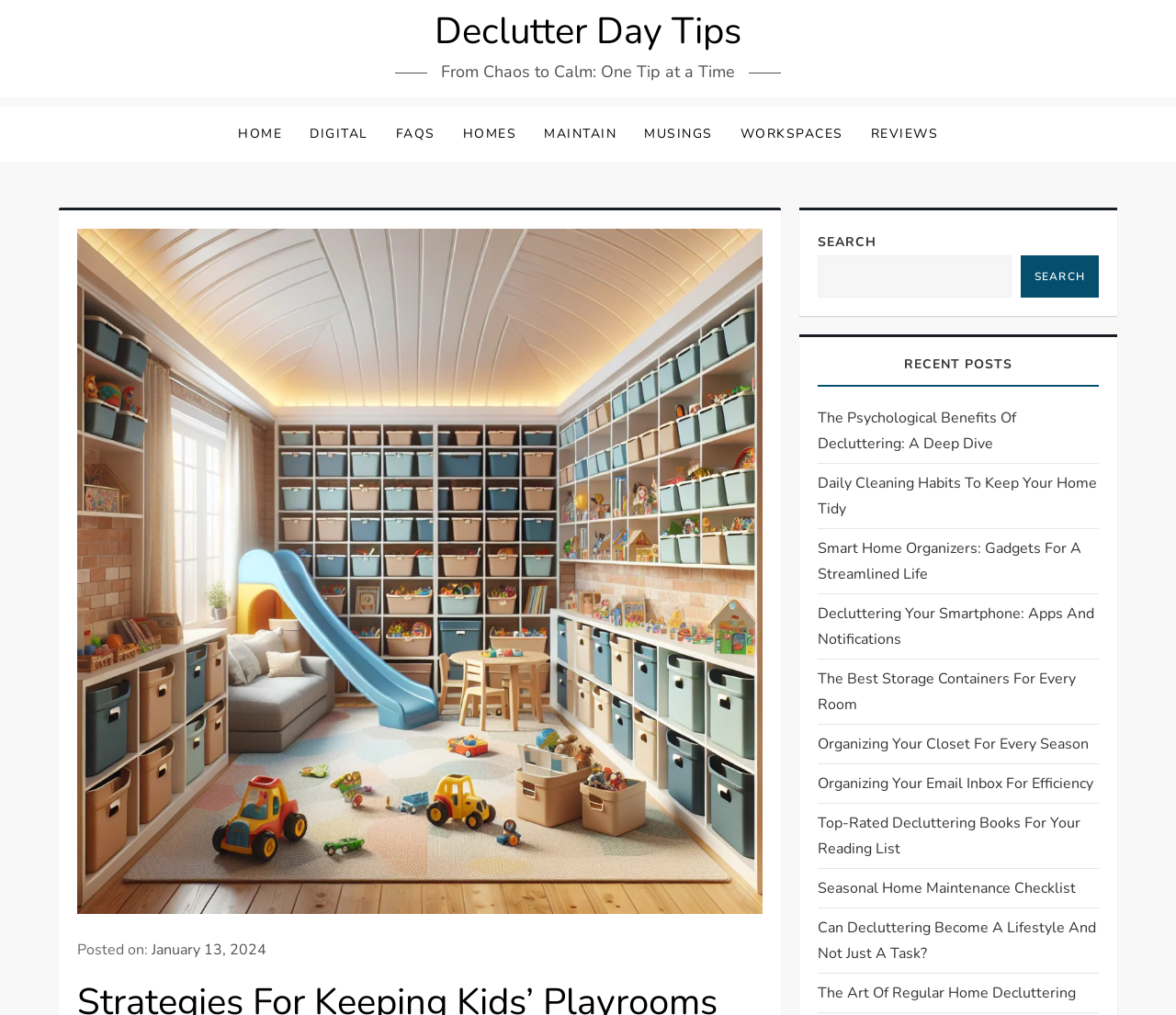Please determine the bounding box coordinates for the UI element described here. Use the format (top-left x, top-left y, bottom-right x, bottom-right y) with values bounded between 0 and 1: Workspaces

[0.618, 0.105, 0.729, 0.159]